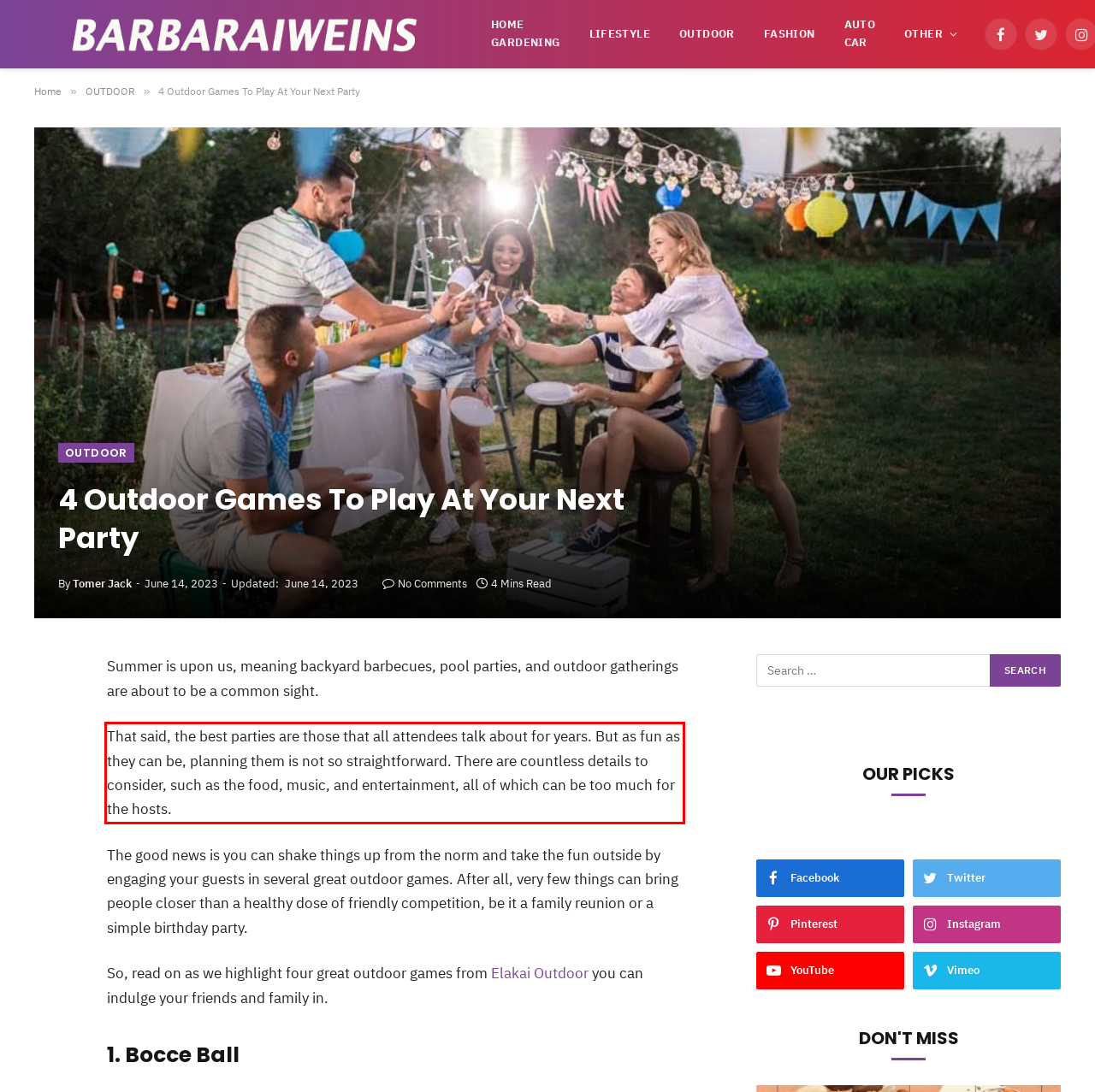Given a webpage screenshot with a red bounding box, perform OCR to read and deliver the text enclosed by the red bounding box.

That said, the best parties are those that all attendees talk about for years. But as fun as they can be, planning them is not so straightforward. There are countless details to consider, such as the food, music, and entertainment, all of which can be too much for the hosts.